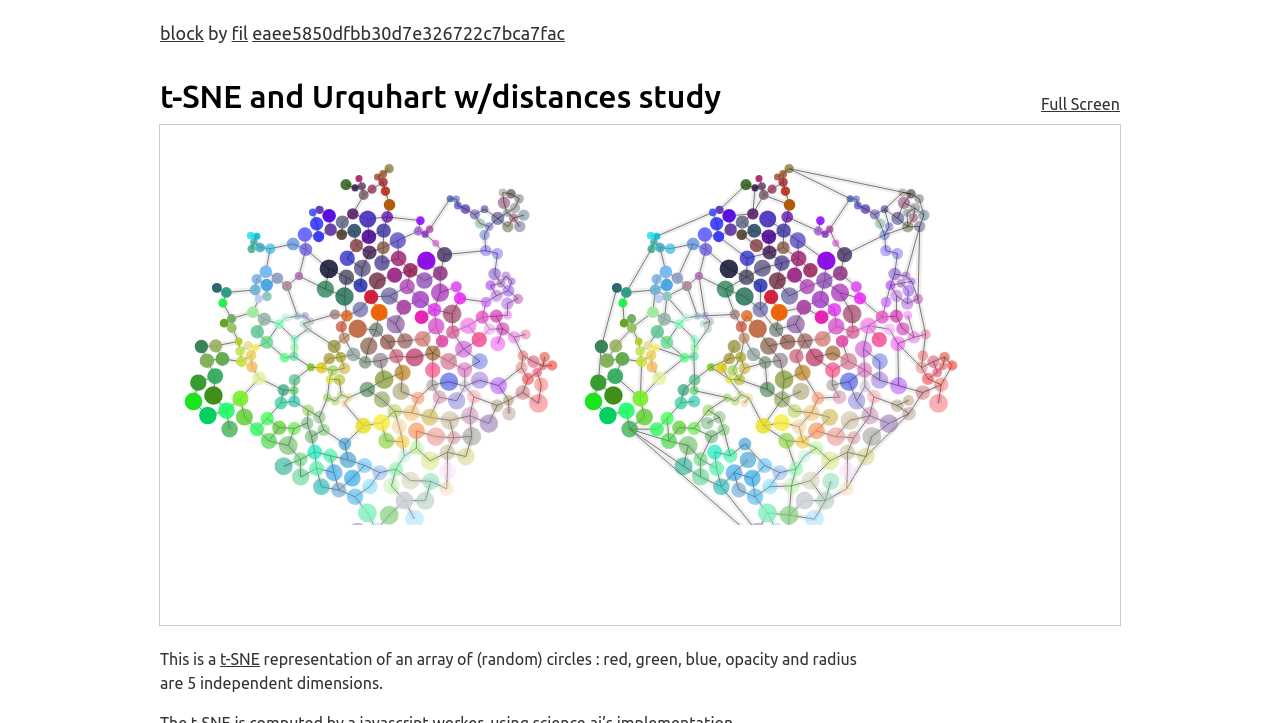Provide a one-word or short-phrase response to the question:
How many links are above the heading?

3